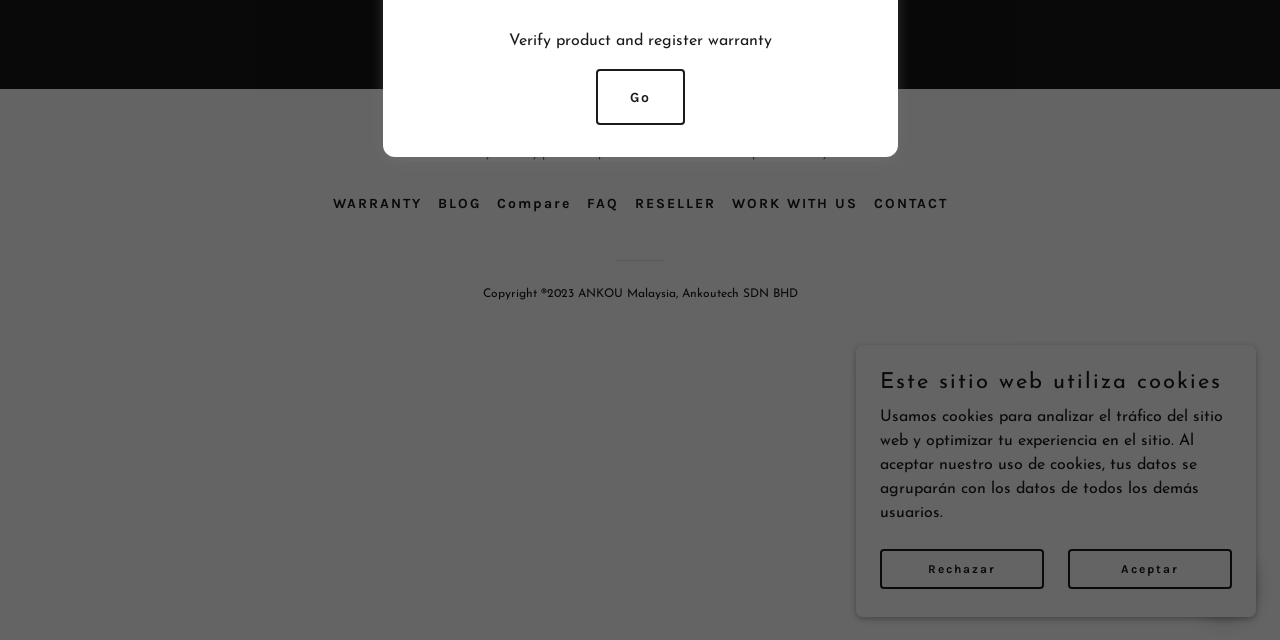Using the description: "Click here to buy it", determine the UI element's bounding box coordinates. Ensure the coordinates are in the format of four float numbers between 0 and 1, i.e., [left, top, right, bottom].

None